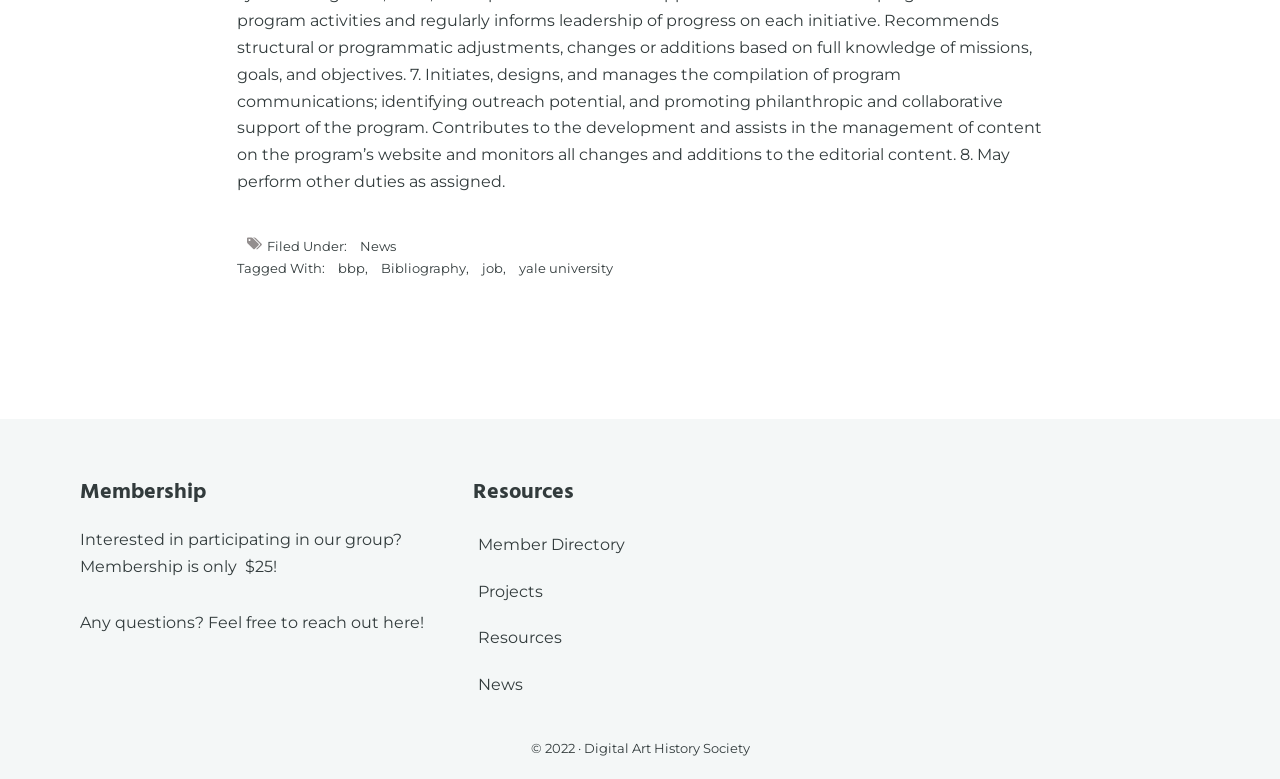Please find the bounding box coordinates of the clickable region needed to complete the following instruction: "View Member Directory". The bounding box coordinates must consist of four float numbers between 0 and 1, i.e., [left, top, right, bottom].

[0.373, 0.687, 0.488, 0.711]